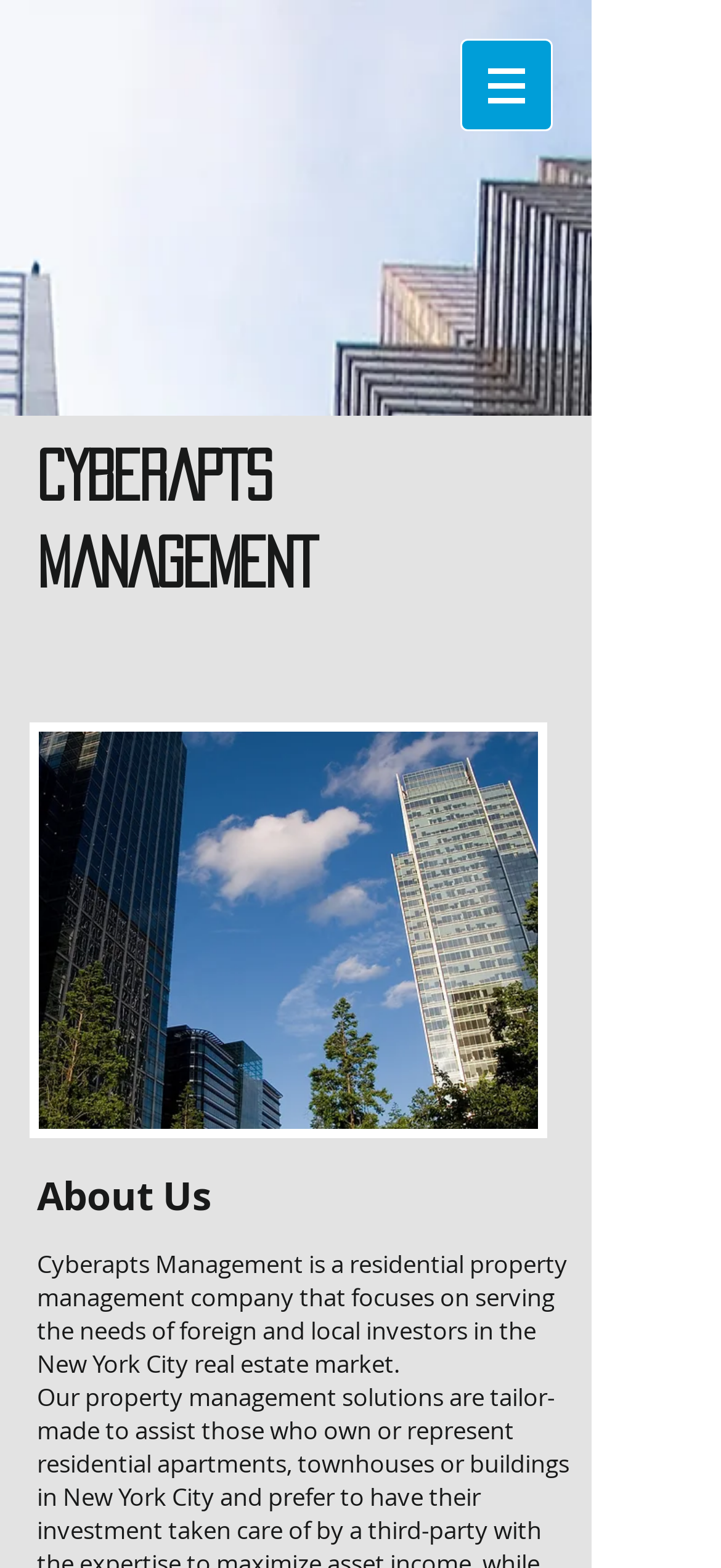What type of investors does the company serve?
Kindly give a detailed and elaborate answer to the question.

According to the webpage, Cyberapts Management serves the needs of foreign and local investors in the New York City real estate market, which implies that they cater to both foreign and local investors.